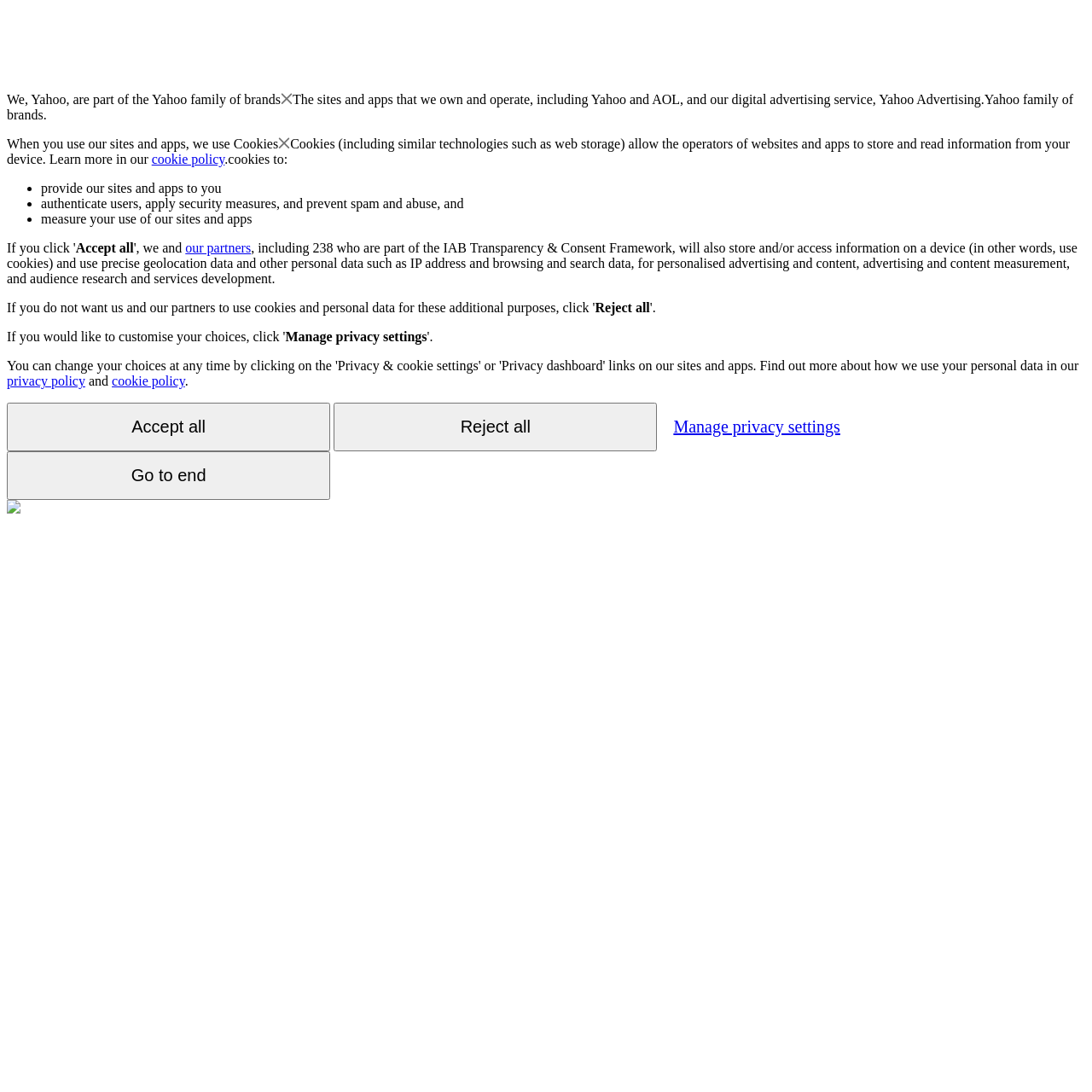Using floating point numbers between 0 and 1, provide the bounding box coordinates in the format (top-left x, top-left y, bottom-right x, bottom-right y). Locate the UI element described here: Go to end

[0.006, 0.413, 0.302, 0.458]